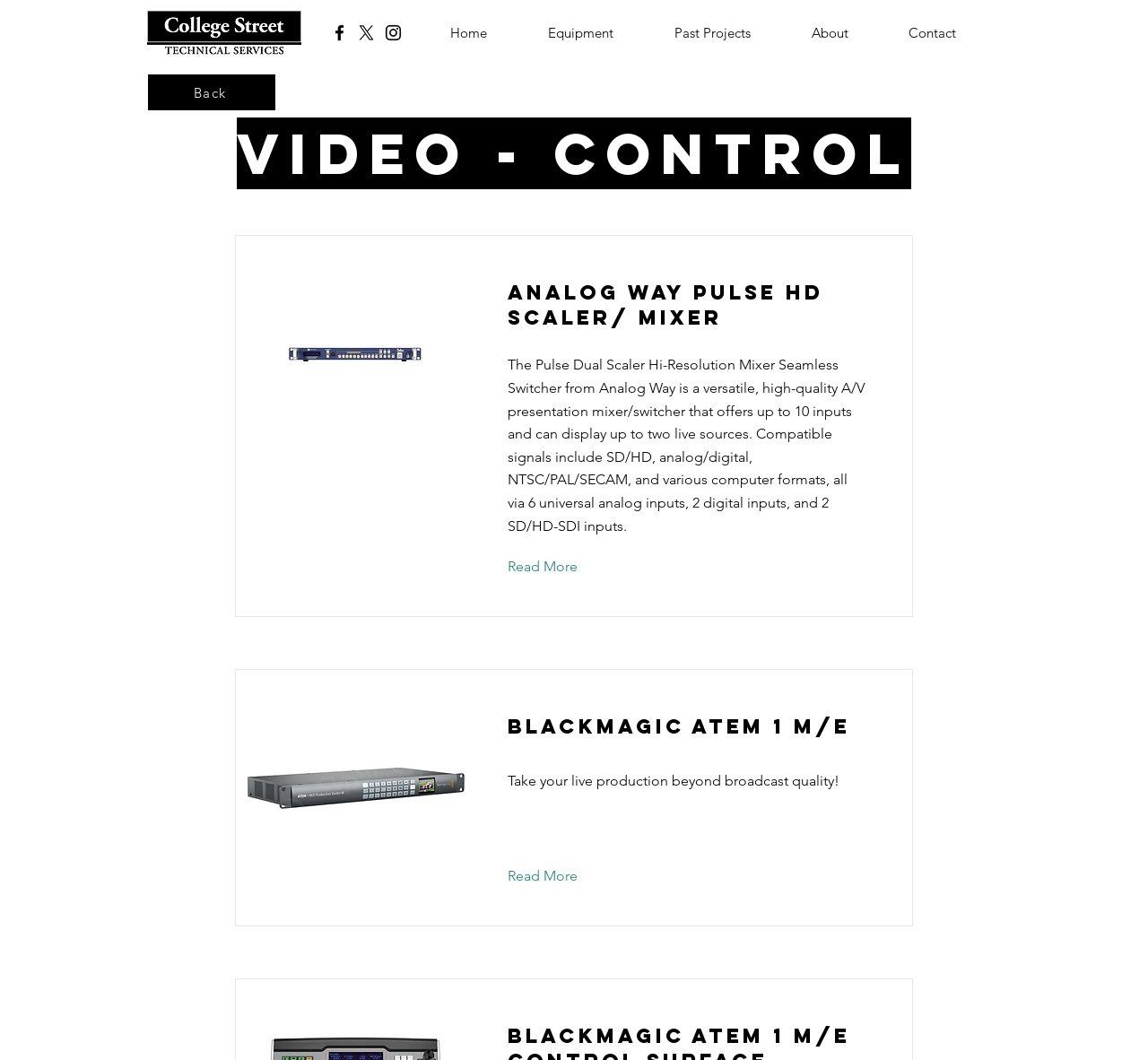Find the bounding box coordinates of the clickable area required to complete the following action: "Read more about Analog Way Pulse HD Scaler/ Mixer".

[0.442, 0.522, 0.527, 0.547]